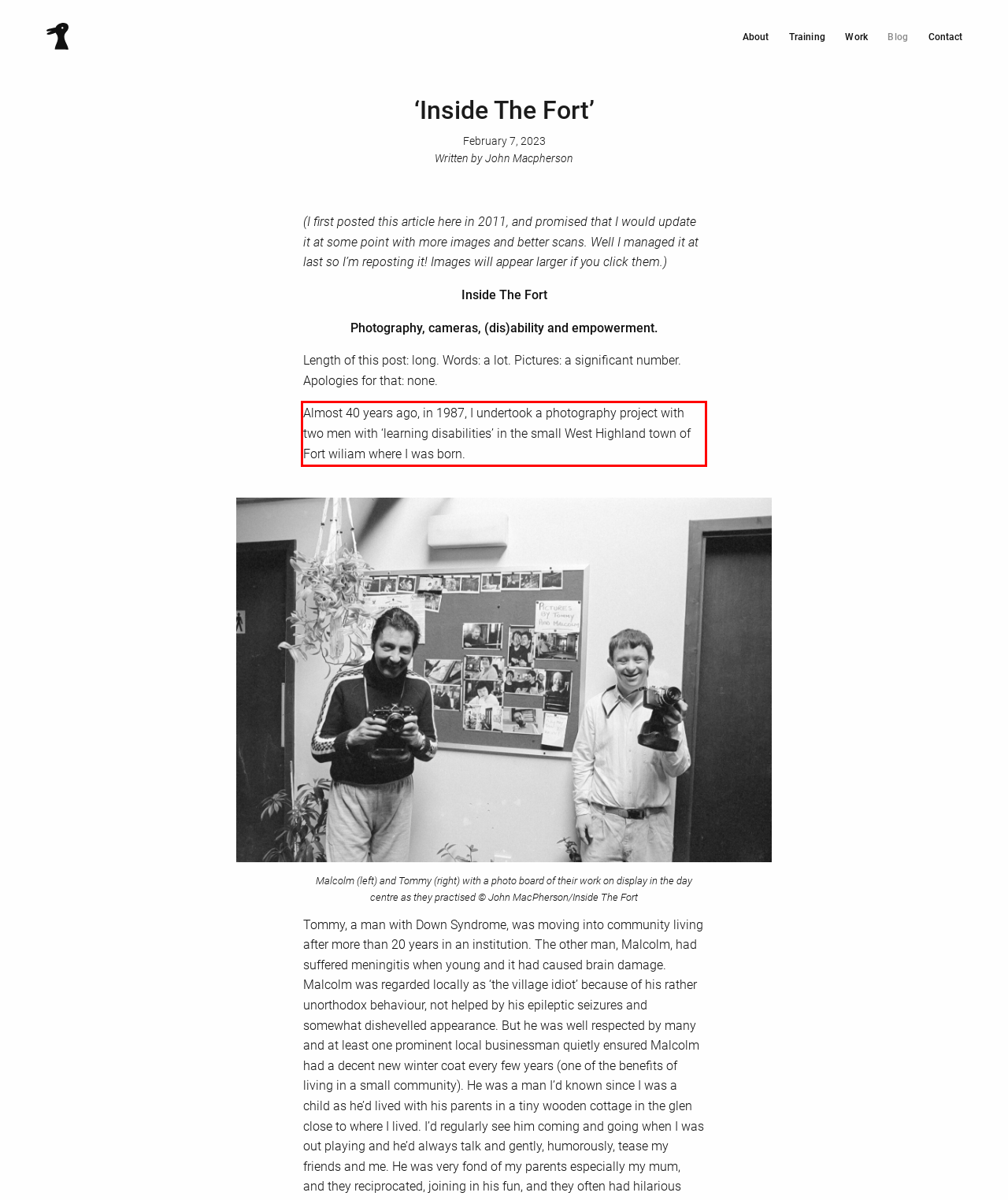Examine the screenshot of the webpage, locate the red bounding box, and perform OCR to extract the text contained within it.

Almost 40 years ago, in 1987, I undertook a photography project with two men with ‘learning disabilities’ in the small West Highland town of Fort wiliam where I was born.